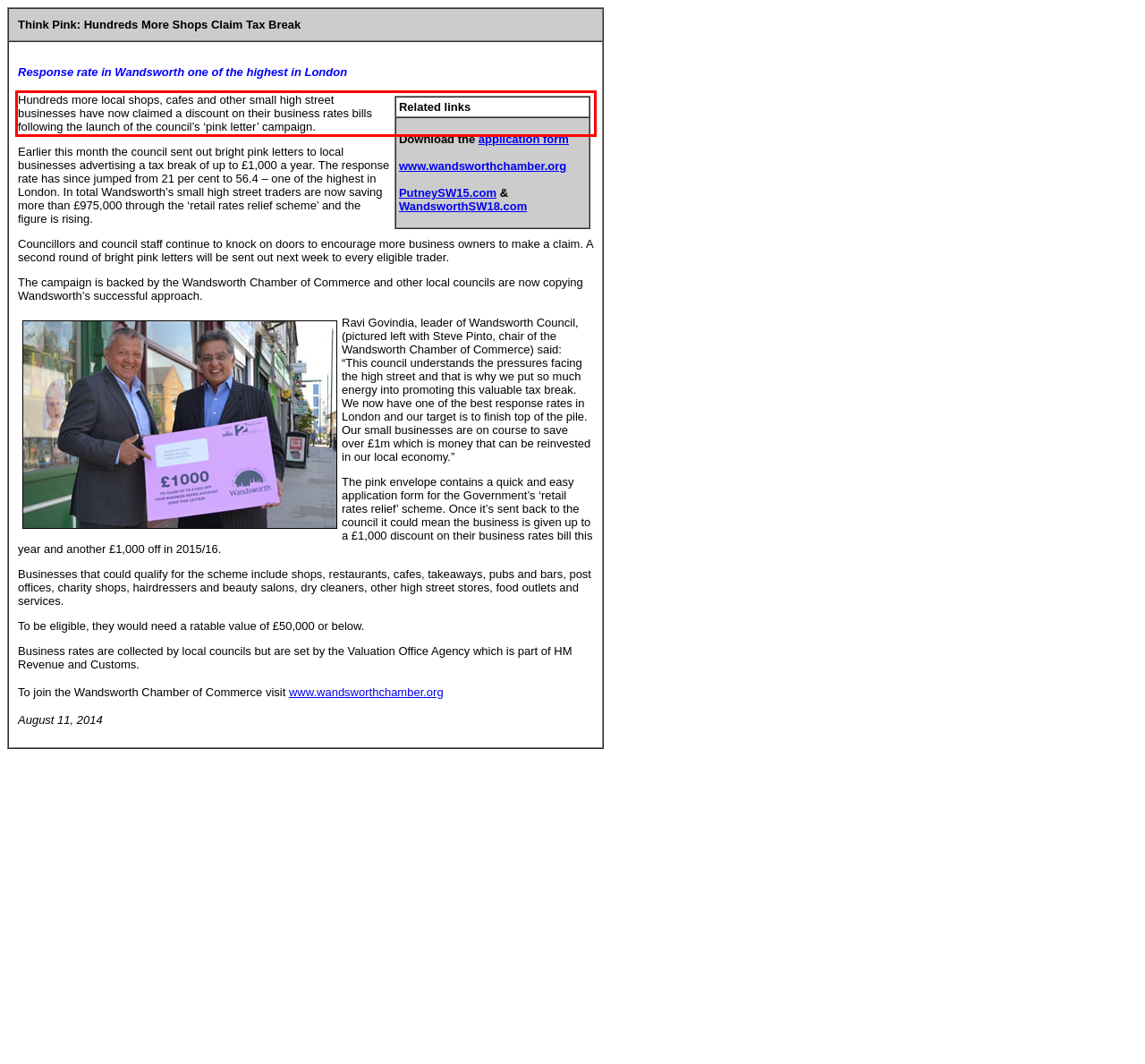Given the screenshot of a webpage, identify the red rectangle bounding box and recognize the text content inside it, generating the extracted text.

Hundreds more local shops, cafes and other small high street businesses have now claimed a discount on their business rates bills following the launch of the council’s ‘pink letter’ campaign.